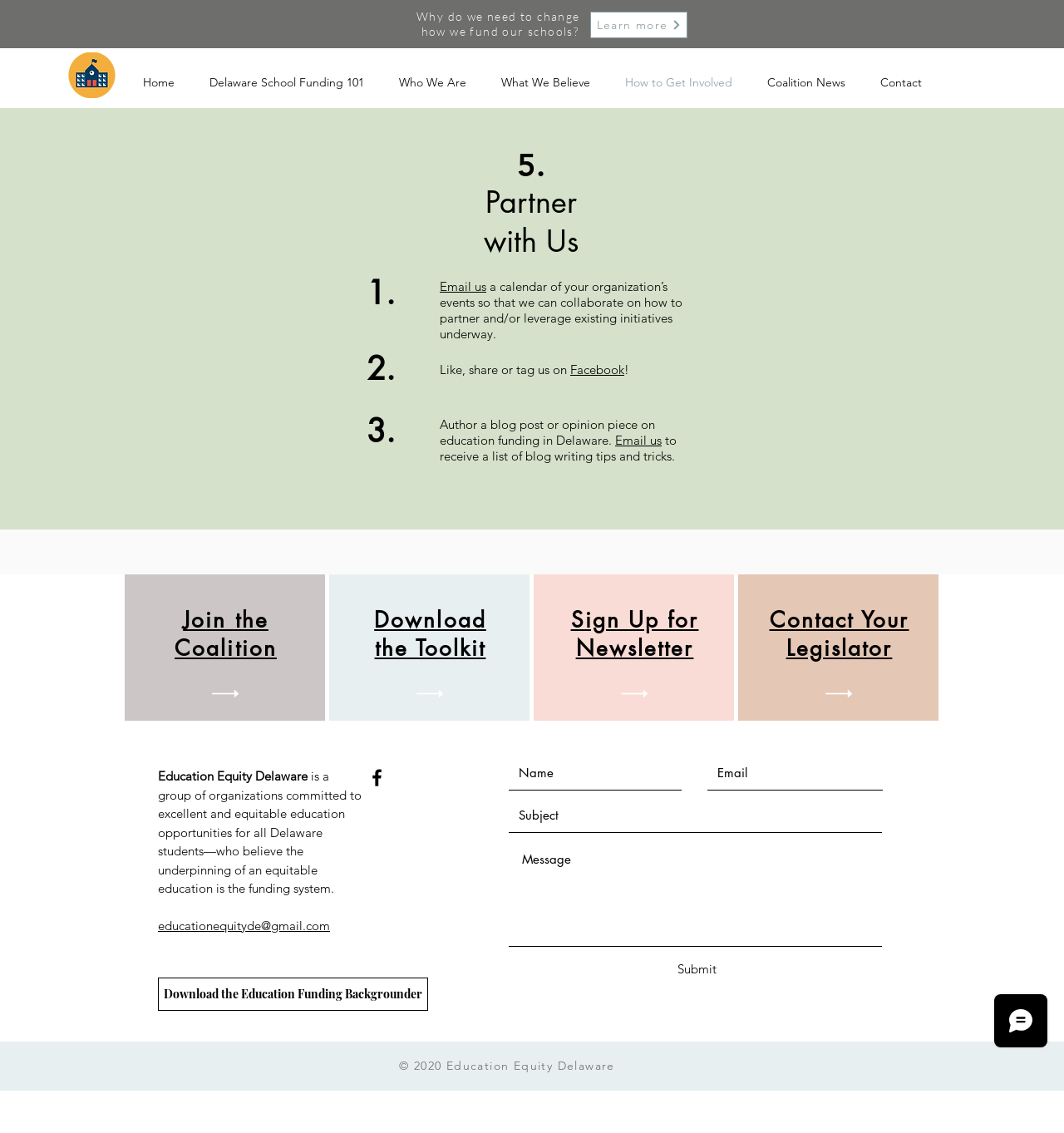How many social media links are there in the 'Social Bar' section?
Using the image as a reference, give a one-word or short phrase answer.

1